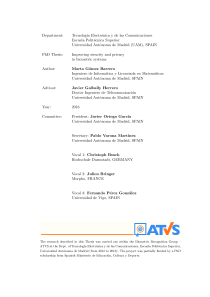Generate a comprehensive description of the image.

This image is a thumbnail of the first page of a Ph.D. thesis titled "Improving Security and Privacy in Biometric Systems." The document includes important details such as the author's name, Marta Gomez-Barrero, and the affiliated institution, Universidad Autónoma de Madrid, Spain. It also lists the supervisors and committee members involved in the thesis. The layout features a structured format that emphasizes academic integrity, showcasing the department of Telecommunications and the degree program related to the research. This thesis contributes to the exploration and enhancement of biometric systems, reflecting ongoing efforts in the field of security and privacy. The bottom of the page includes a watermark and a copyright notice, underscoring the official nature of the document.